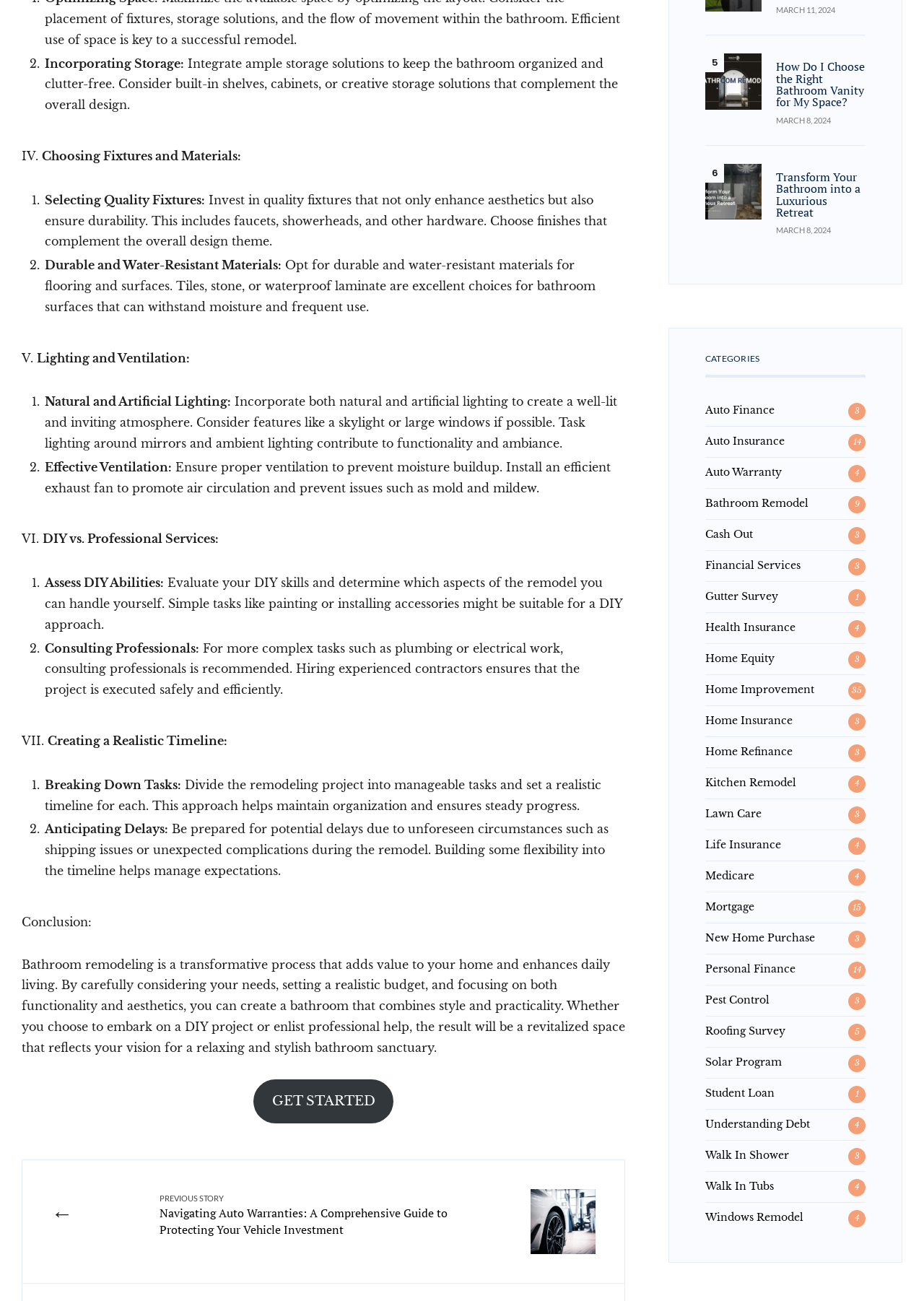Refer to the screenshot and give an in-depth answer to this question: How many categories are listed on the webpage?

By counting the links under the 'CATEGORIES' heading, I found that there are 20 categories listed, ranging from 'Auto Finance' to 'Roofing Survey'.